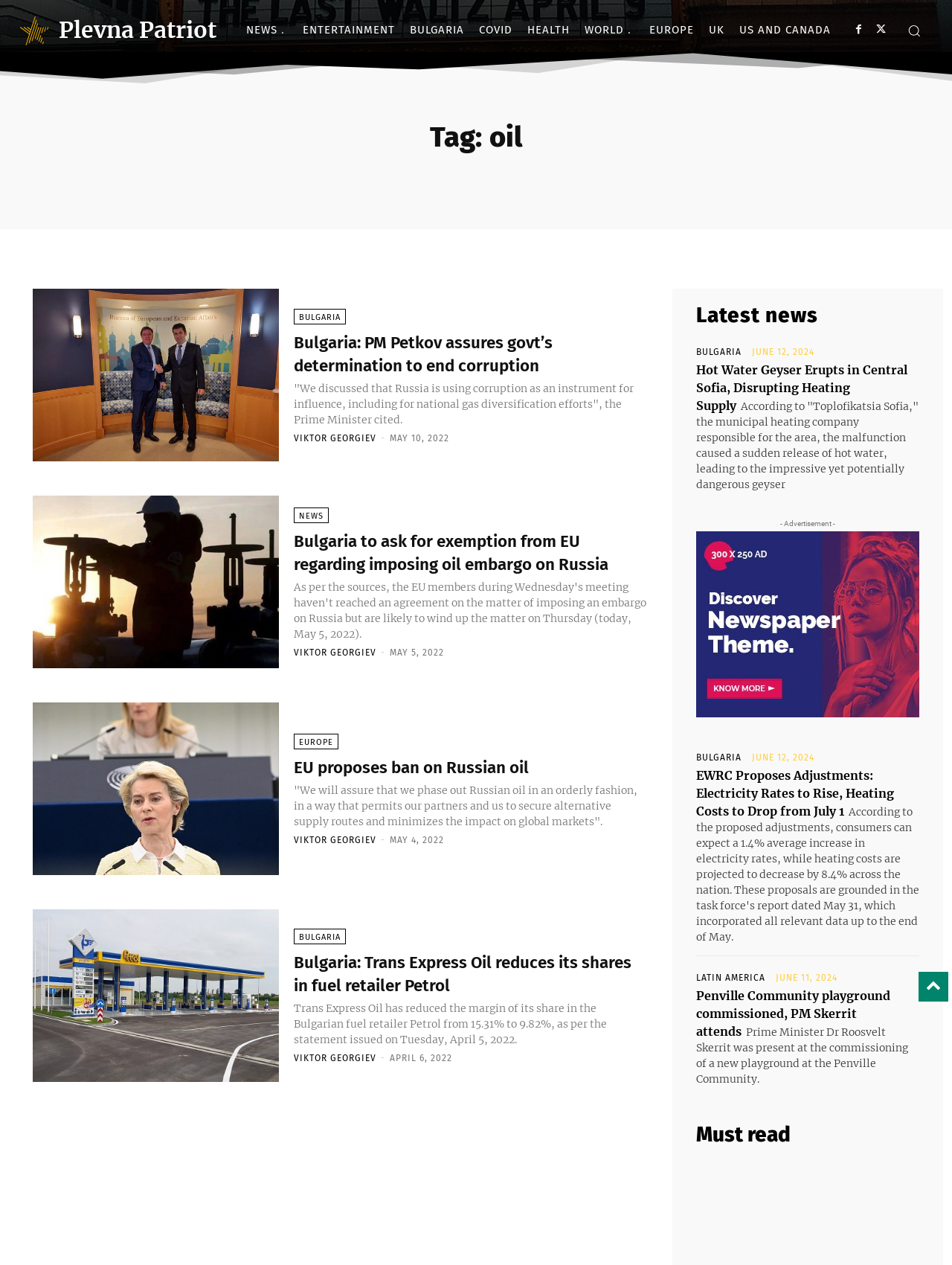Please provide the bounding box coordinates for the element that needs to be clicked to perform the following instruction: "Click on the 'BULGARIA' link". The coordinates should be given as four float numbers between 0 and 1, i.e., [left, top, right, bottom].

[0.309, 0.244, 0.363, 0.256]